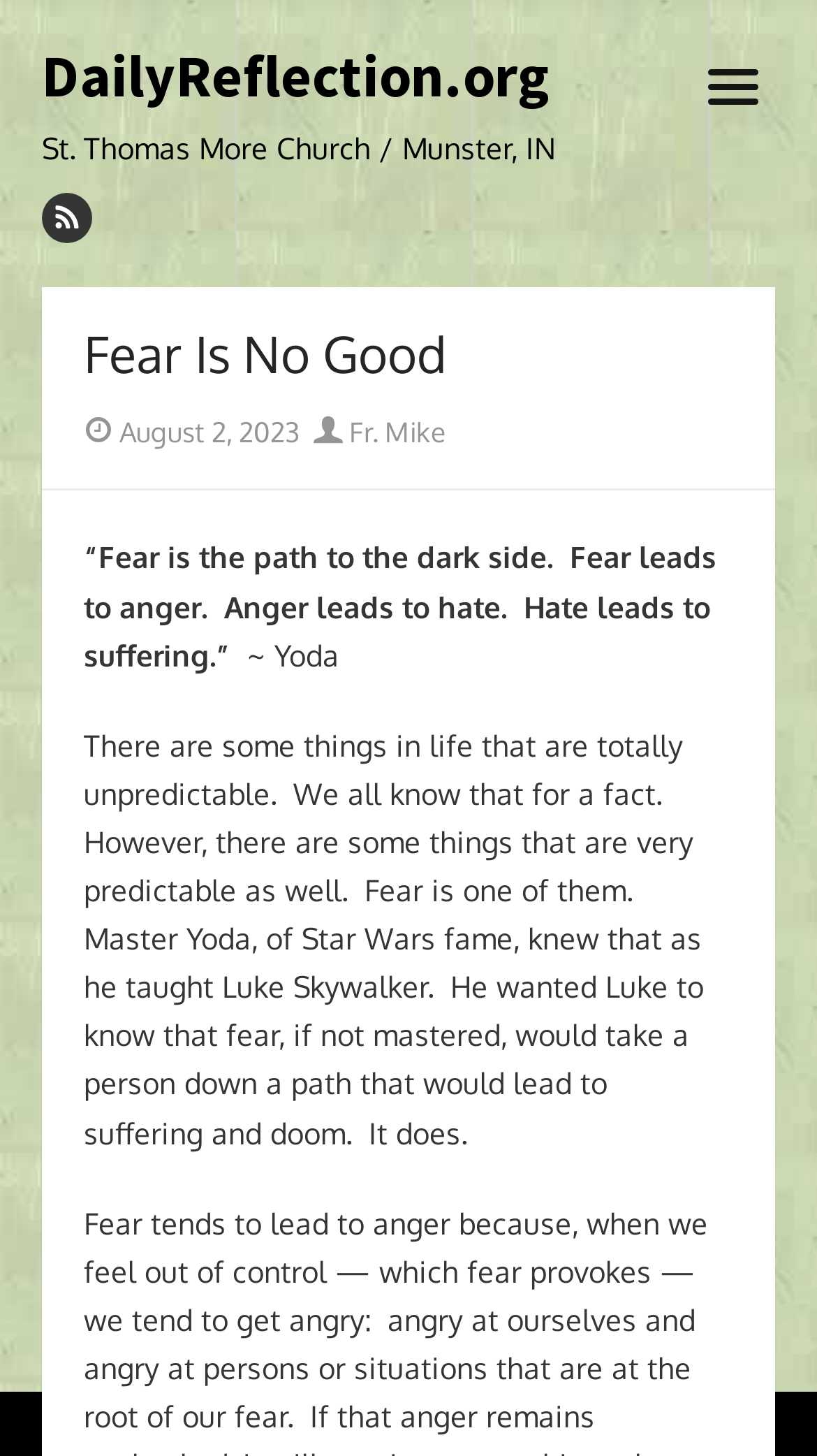Given the element description "title="rss"", identify the bounding box of the corresponding UI element.

[0.051, 0.132, 0.113, 0.167]